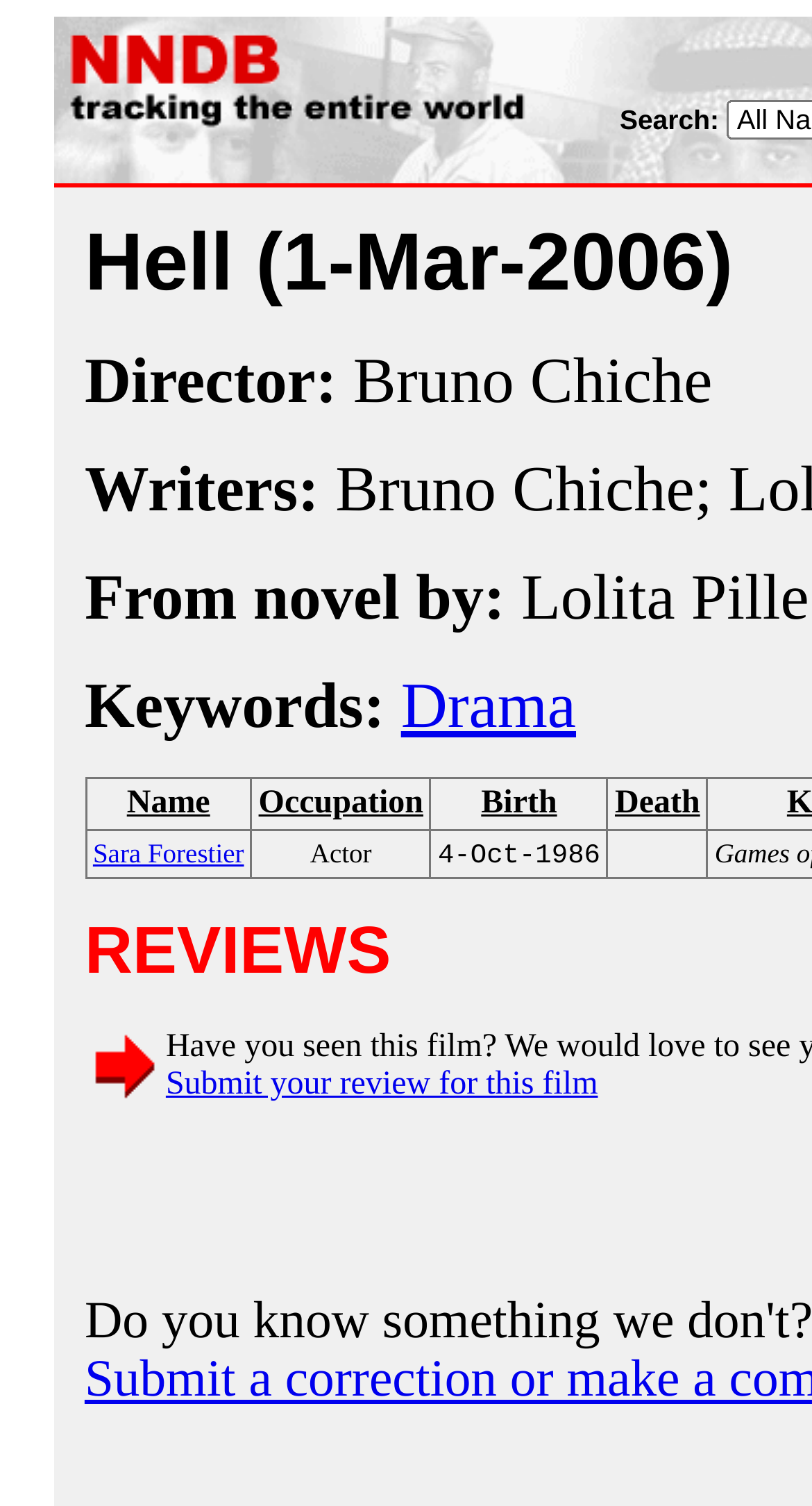Could you determine the bounding box coordinates of the clickable element to complete the instruction: "Submit your review for this film"? Provide the coordinates as four float numbers between 0 and 1, i.e., [left, top, right, bottom].

[0.204, 0.708, 0.736, 0.732]